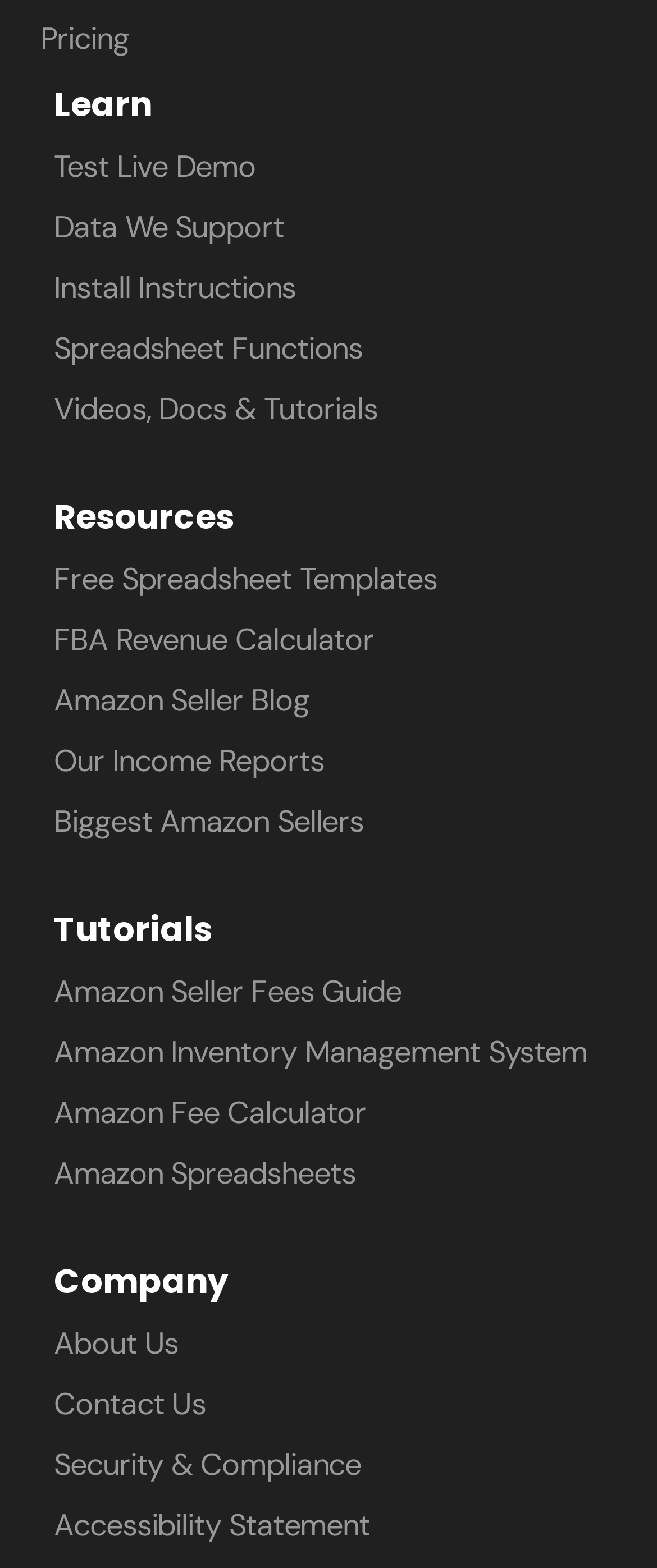Indicate the bounding box coordinates of the clickable region to achieve the following instruction: "Learn more about the platform."

[0.082, 0.05, 0.918, 0.082]